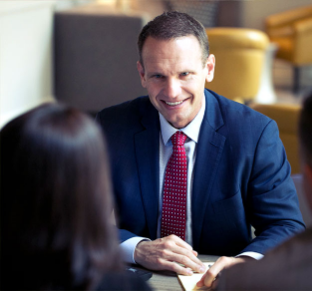Please give a succinct answer to the question in one word or phrase:
What color is the man's suit?

Navy